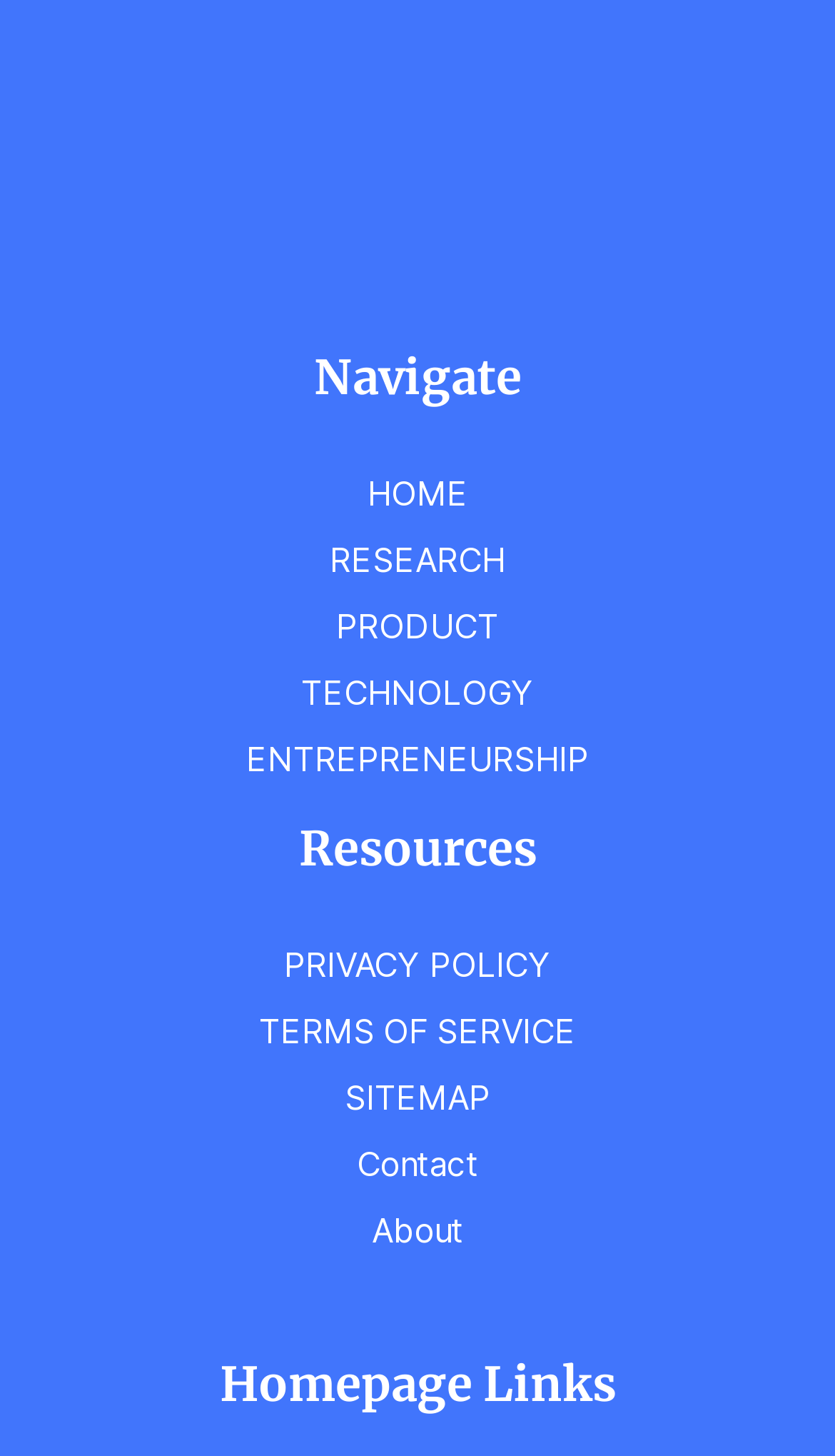What is the first link under 'Navigate'?
Refer to the image and provide a detailed answer to the question.

The first link under the 'Navigate' section is 'HOME' which is located at the top of the navigation links with a bounding box coordinate of [0.44, 0.325, 0.56, 0.353].